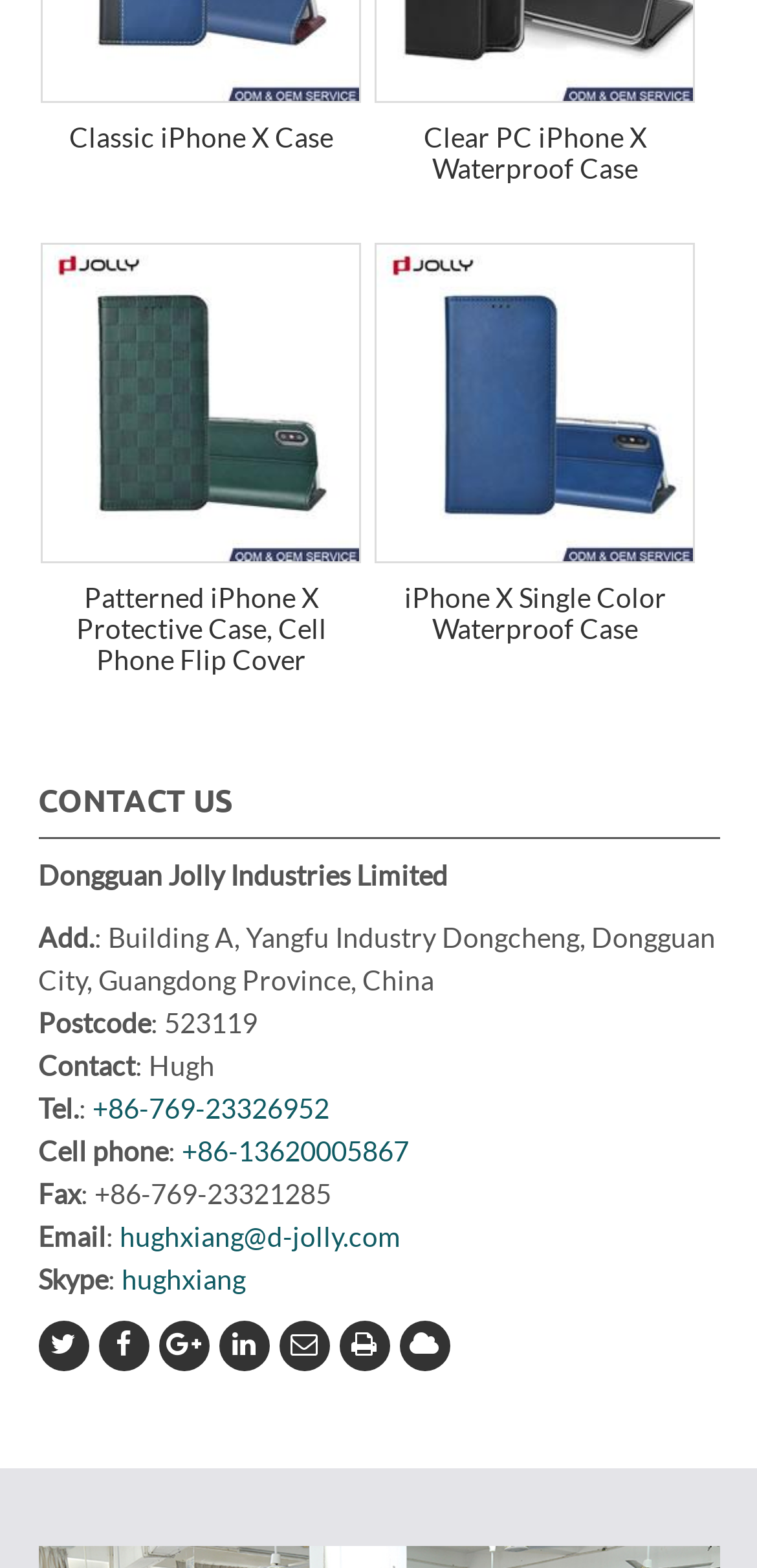Locate the bounding box for the described UI element: "title="ETW Cloud System"". Ensure the coordinates are four float numbers between 0 and 1, formatted as [left, top, right, bottom].

[0.527, 0.842, 0.594, 0.875]